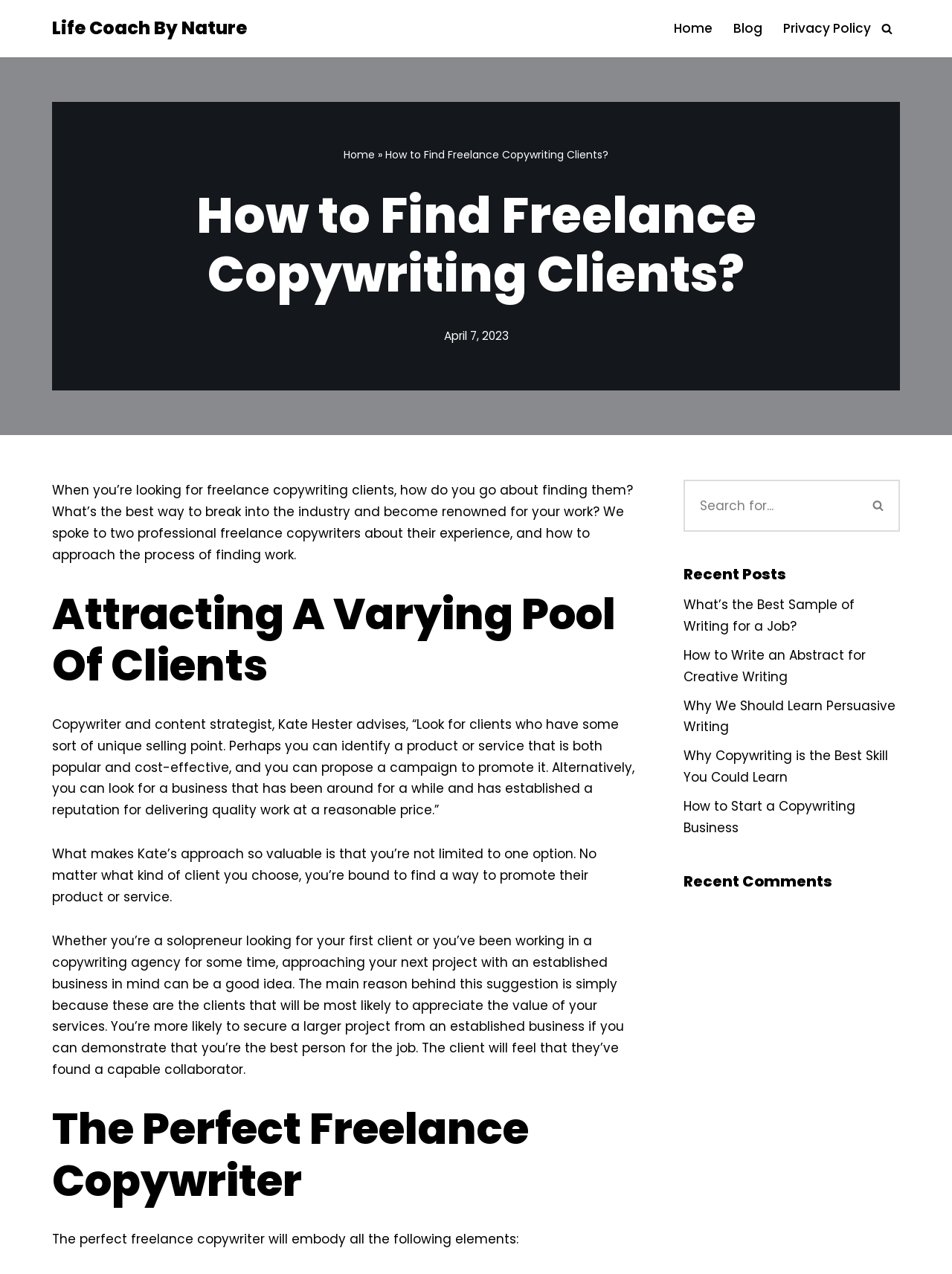Please indicate the bounding box coordinates of the element's region to be clicked to achieve the instruction: "Search for something". Provide the coordinates as four float numbers between 0 and 1, i.e., [left, top, right, bottom].

[0.718, 0.377, 0.901, 0.417]